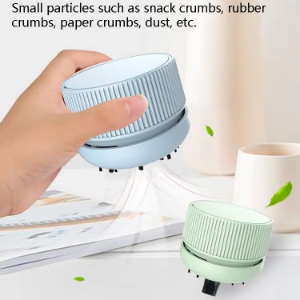Where can the vacuum be used?
From the details in the image, provide a complete and detailed answer to the question.

The caption suggests that the vacuum is suitable for quick clean-ups around the home or office, indicating that it can be used in both domestic and professional settings.